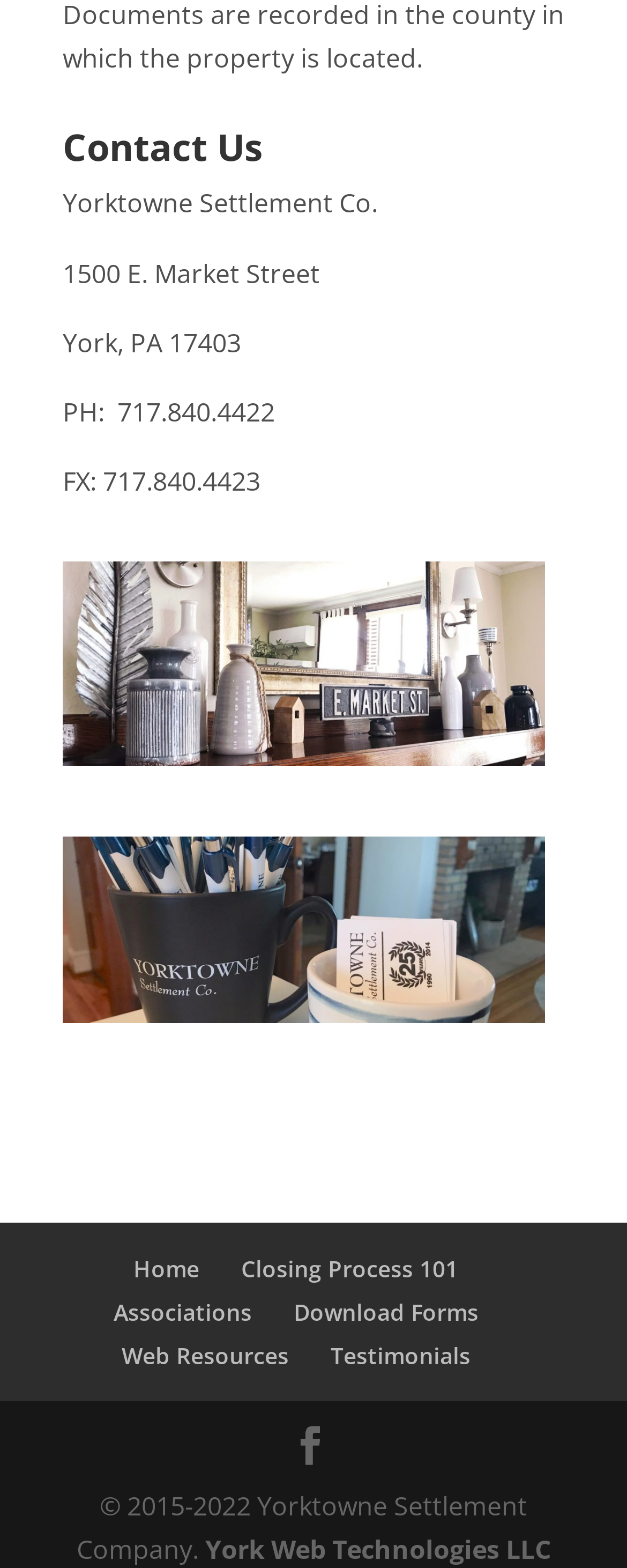Could you locate the bounding box coordinates for the section that should be clicked to accomplish this task: "View Closing Process 101".

[0.385, 0.799, 0.731, 0.819]